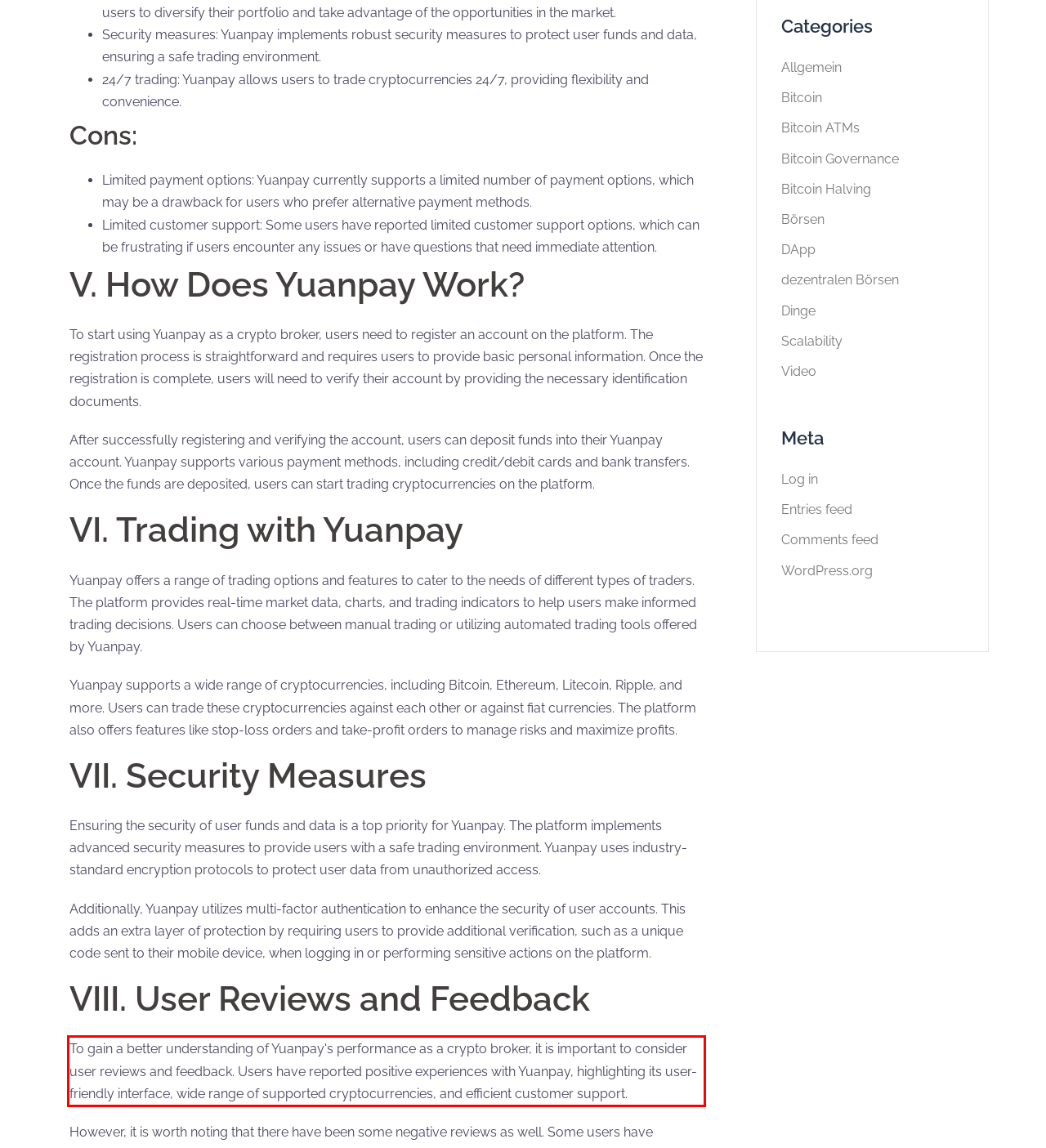There is a UI element on the webpage screenshot marked by a red bounding box. Extract and generate the text content from within this red box.

To gain a better understanding of Yuanpay's performance as a crypto broker, it is important to consider user reviews and feedback. Users have reported positive experiences with Yuanpay, highlighting its user-friendly interface, wide range of supported cryptocurrencies, and efficient customer support.